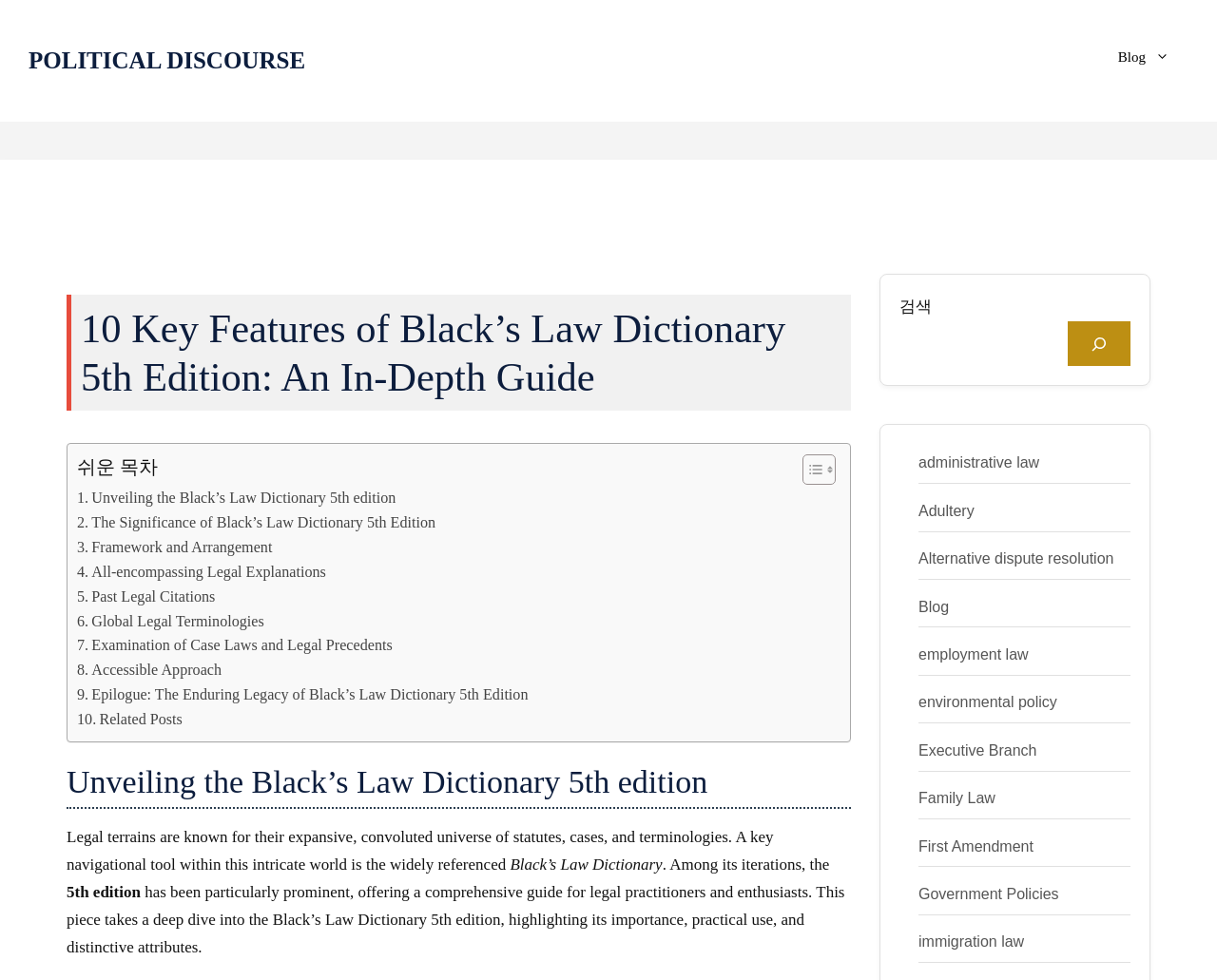What is the title or heading displayed on the webpage?

10 Key Features of Black’s Law Dictionary 5th Edition: An In-Depth Guide